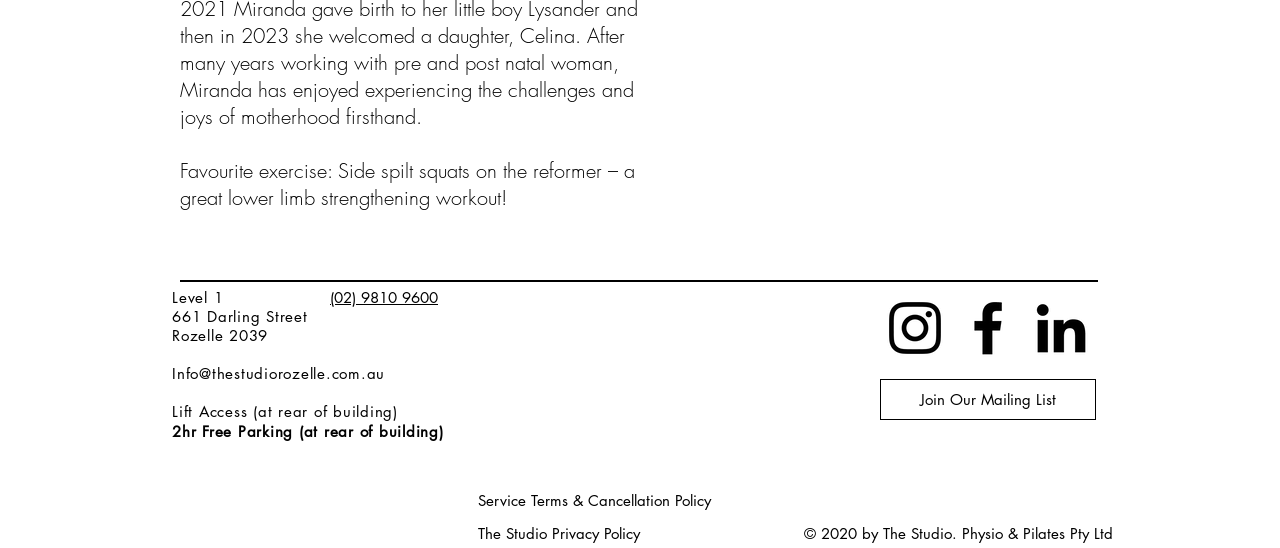Locate the bounding box coordinates of the region to be clicked to comply with the following instruction: "Follow The Studio Rozelle on Instagram". The coordinates must be four float numbers between 0 and 1, in the form [left, top, right, bottom].

[0.688, 0.535, 0.742, 0.662]